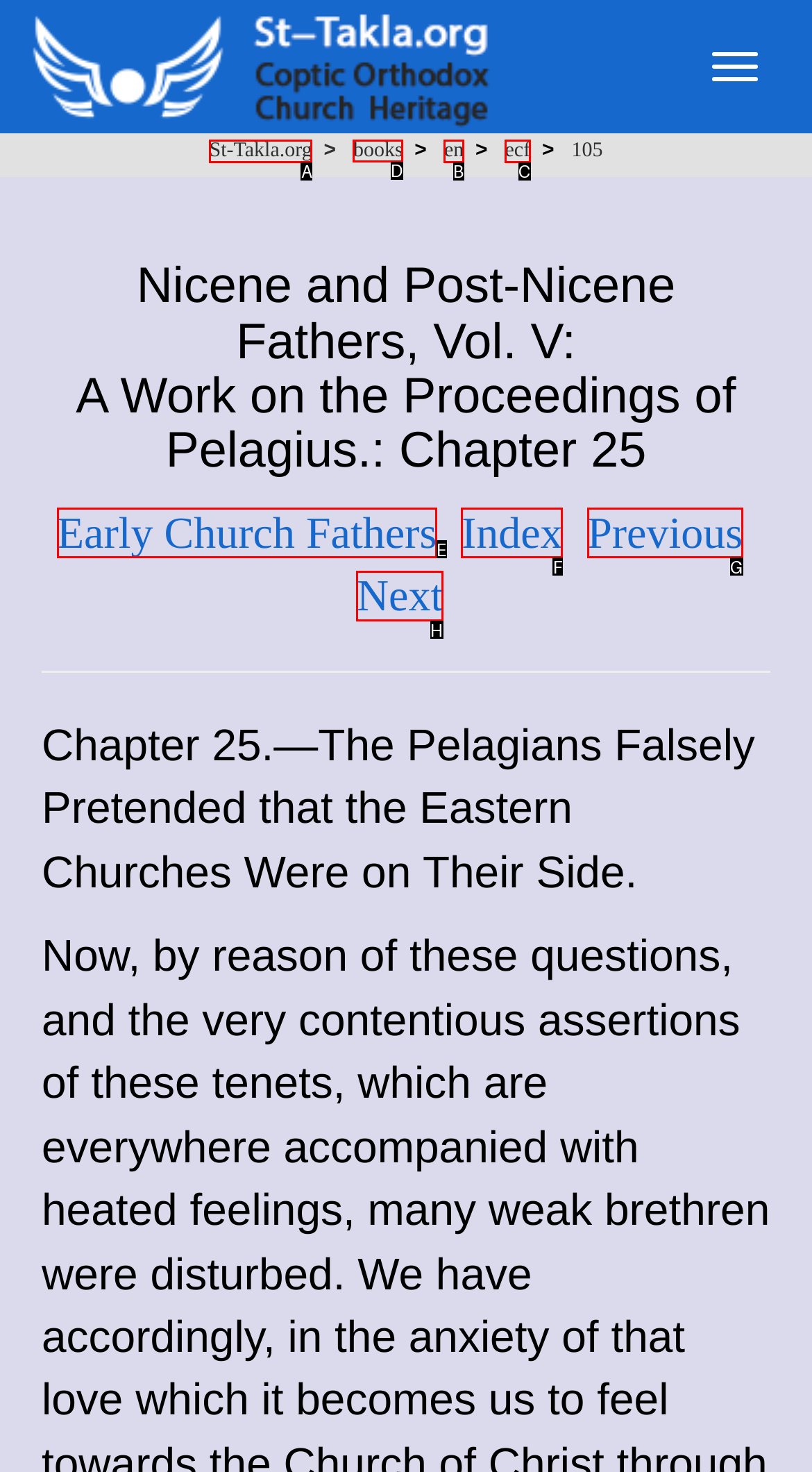Identify the letter of the UI element I need to click to carry out the following instruction: Go to books

D